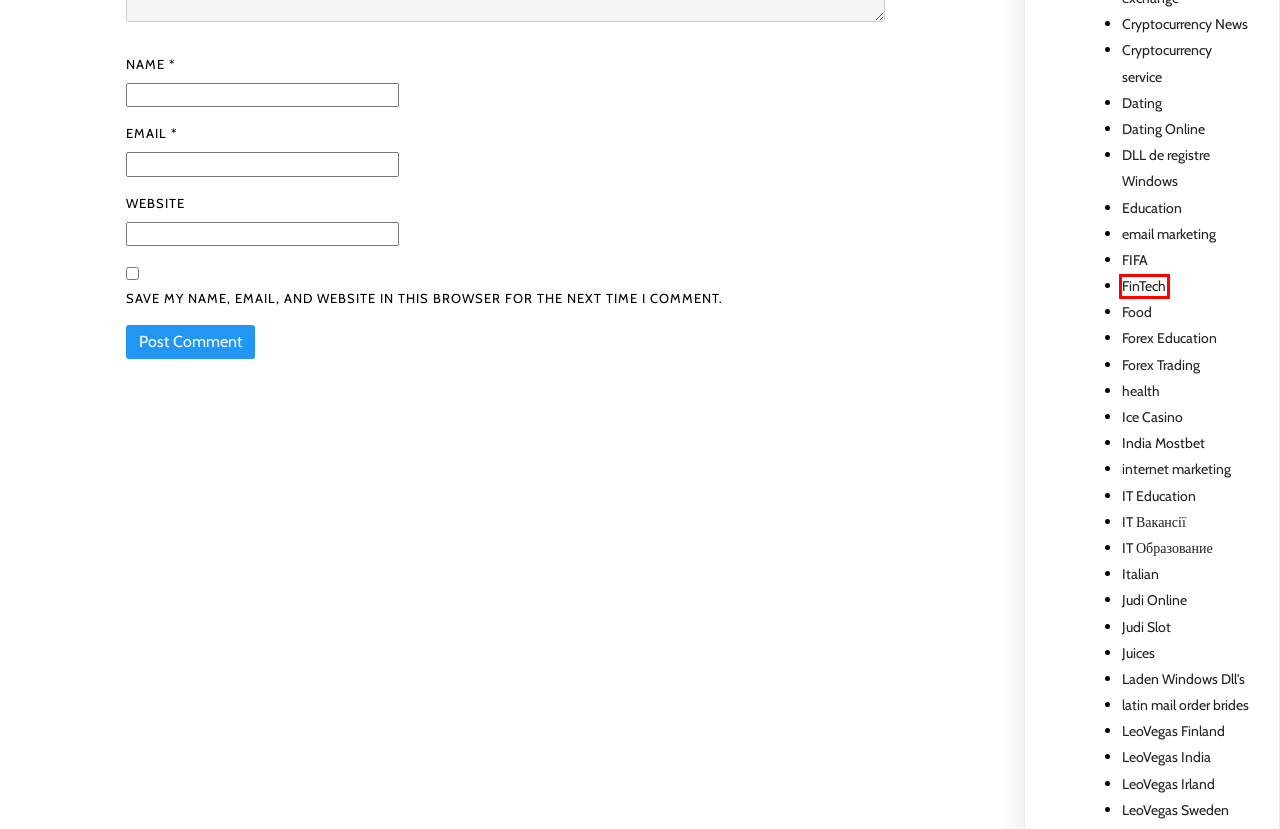You are looking at a screenshot of a webpage with a red bounding box around an element. Determine the best matching webpage description for the new webpage resulting from clicking the element in the red bounding box. Here are the descriptions:
A. IT Education – cryptocloudhosting.com
B. LeoVegas Finland – cryptocloudhosting.com
C. Judi Online – cryptocloudhosting.com
D. internet marketing – cryptocloudhosting.com
E. India Mostbet – cryptocloudhosting.com
F. IT Вакансії – cryptocloudhosting.com
G. Forex Trading – cryptocloudhosting.com
H. FinTech – cryptocloudhosting.com

H